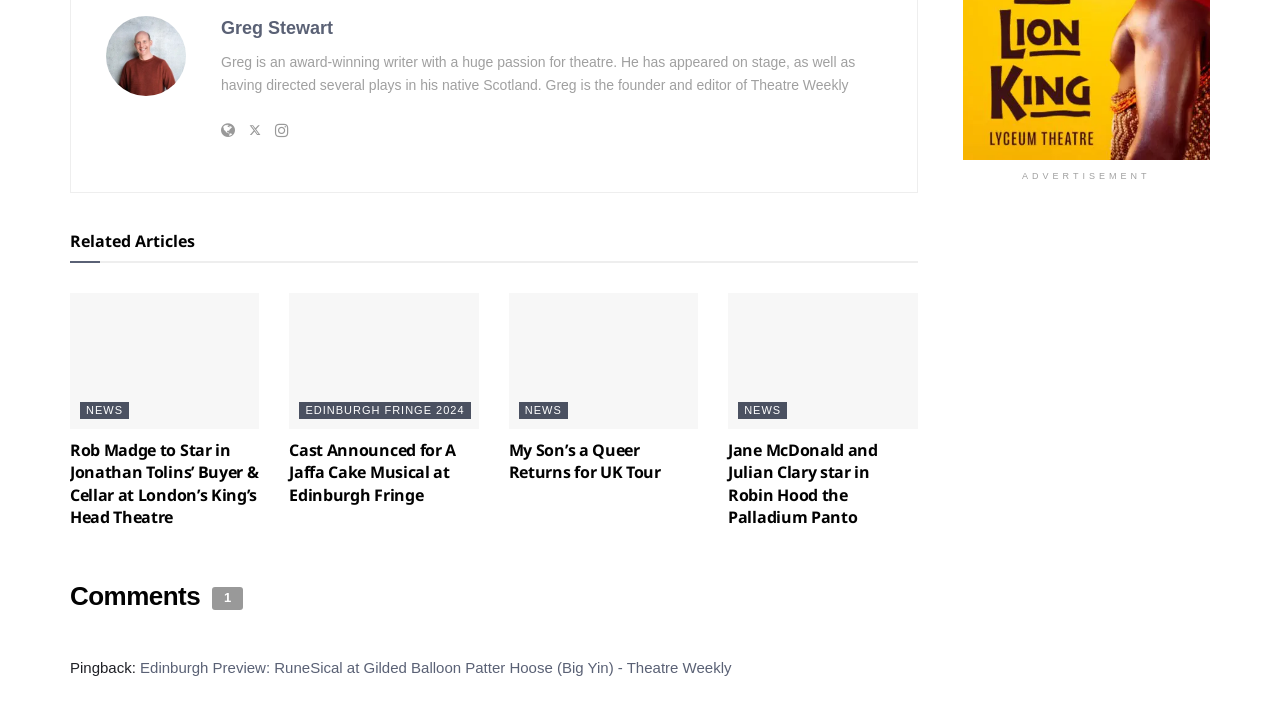Based on the element description: "parent_node: NEWS", identify the bounding box coordinates for this UI element. The coordinates must be four float numbers between 0 and 1, listed as [left, top, right, bottom].

[0.569, 0.413, 0.717, 0.604]